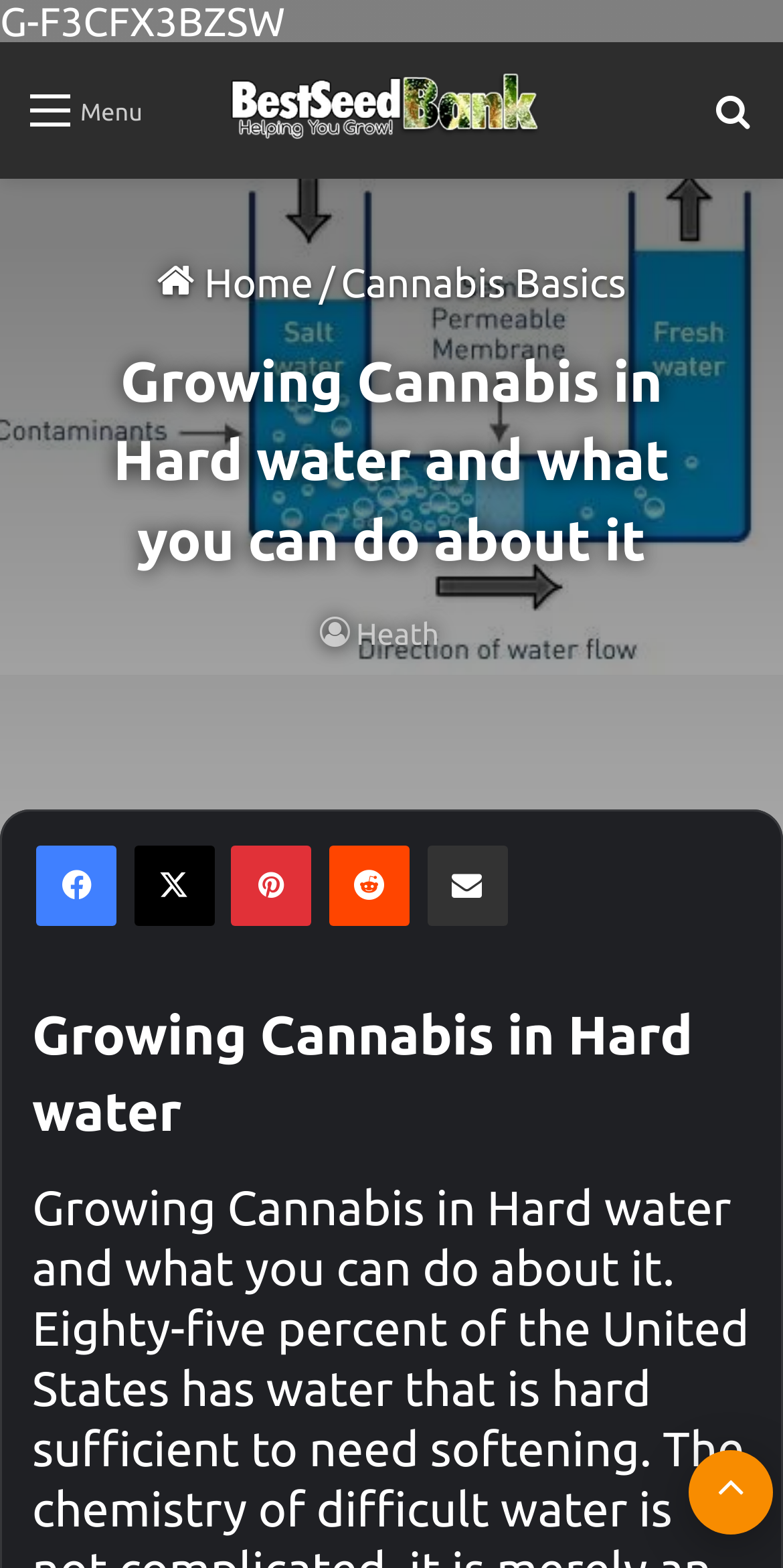Give a concise answer using only one word or phrase for this question:
What is the name of the navigation menu?

Primary Navigation